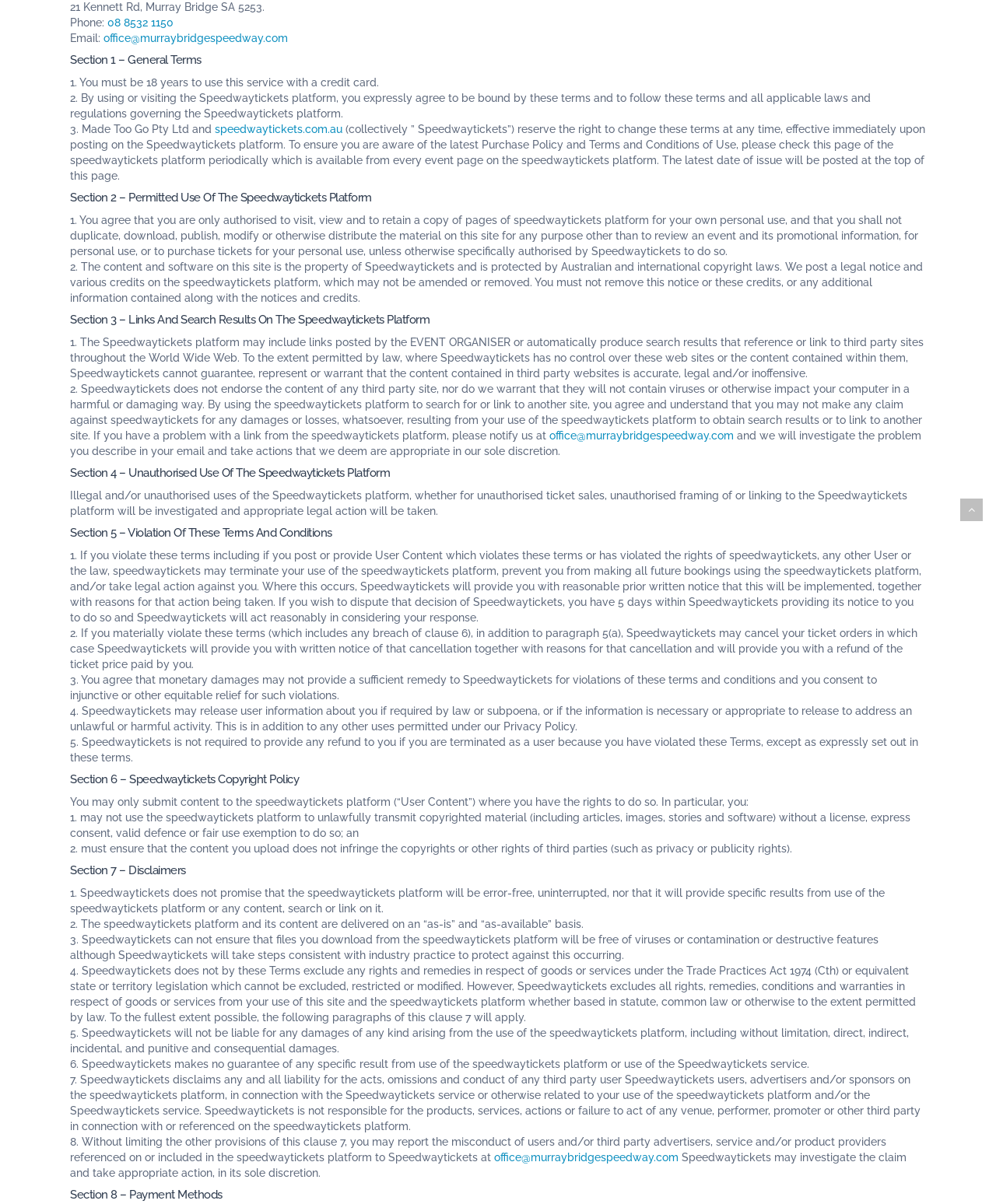Locate the bounding box coordinates of the UI element described by: "parent_node: MY TICKETS". The bounding box coordinates should consist of four float numbers between 0 and 1, i.e., [left, top, right, bottom].

[0.964, 0.414, 0.987, 0.433]